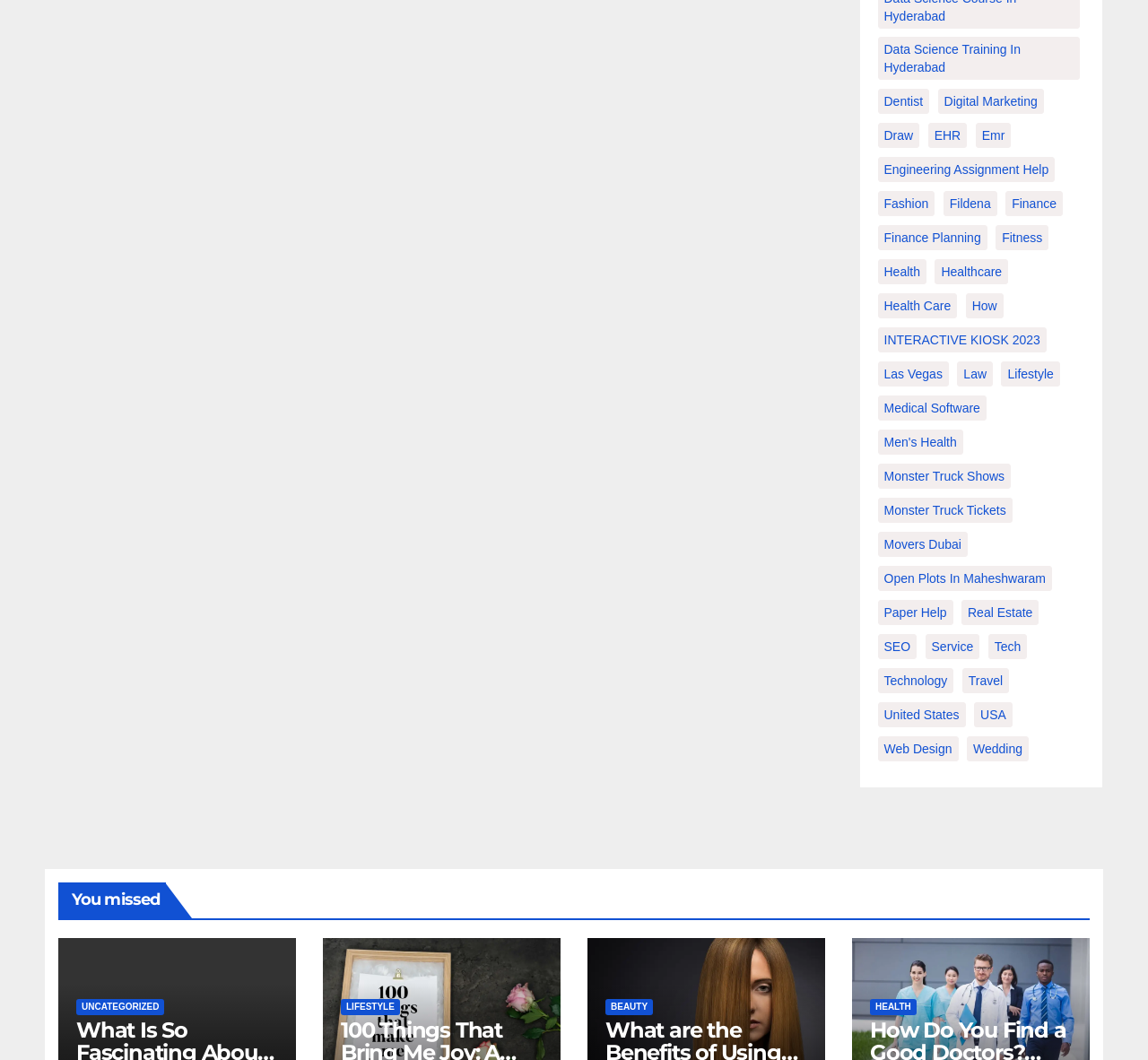Identify the bounding box coordinates of the clickable section necessary to follow the following instruction: "View Health care options". The coordinates should be presented as four float numbers from 0 to 1, i.e., [left, top, right, bottom].

[0.764, 0.277, 0.834, 0.301]